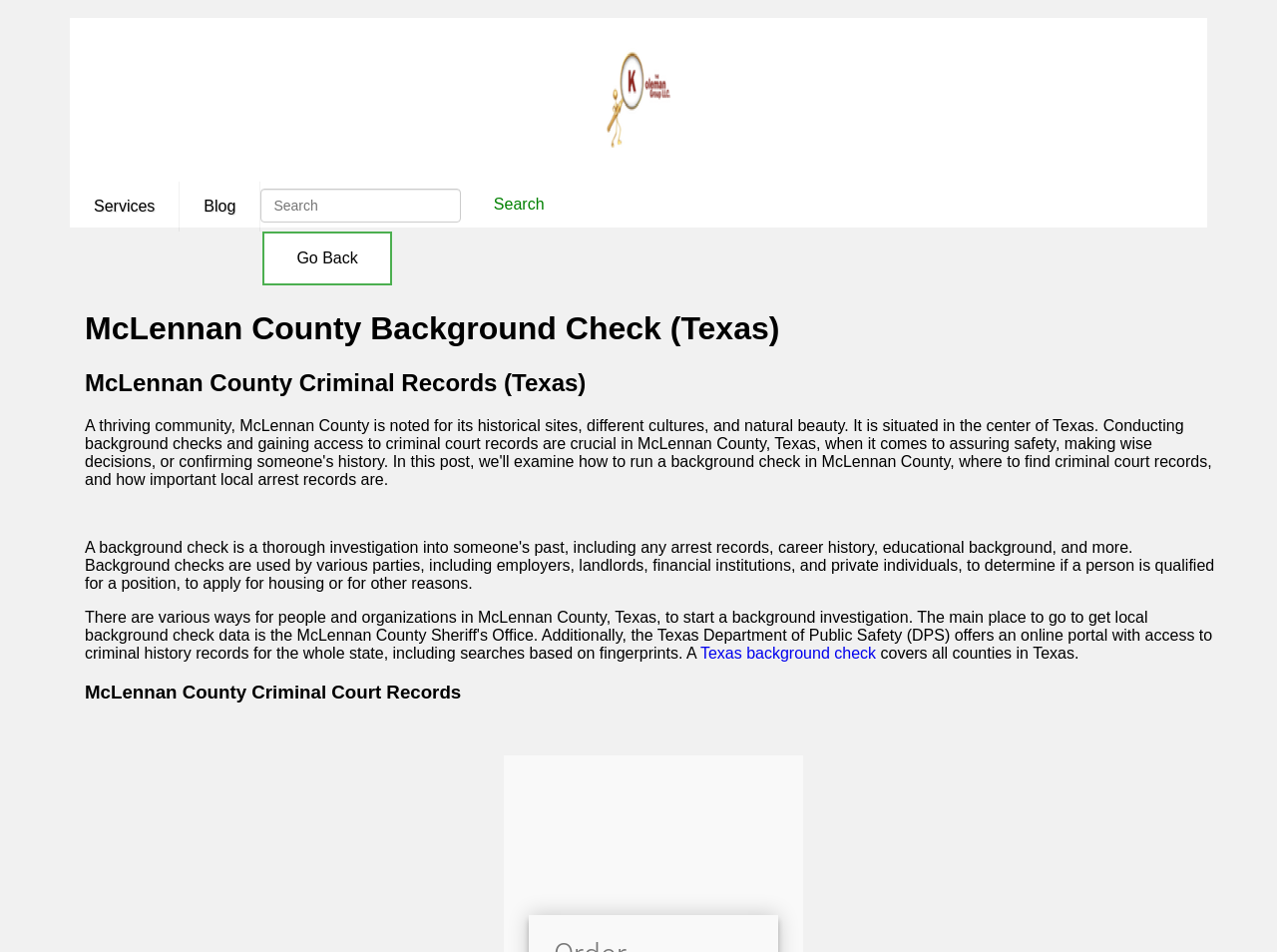Respond to the question below with a concise word or phrase:
How many counties are covered in Texas?

All